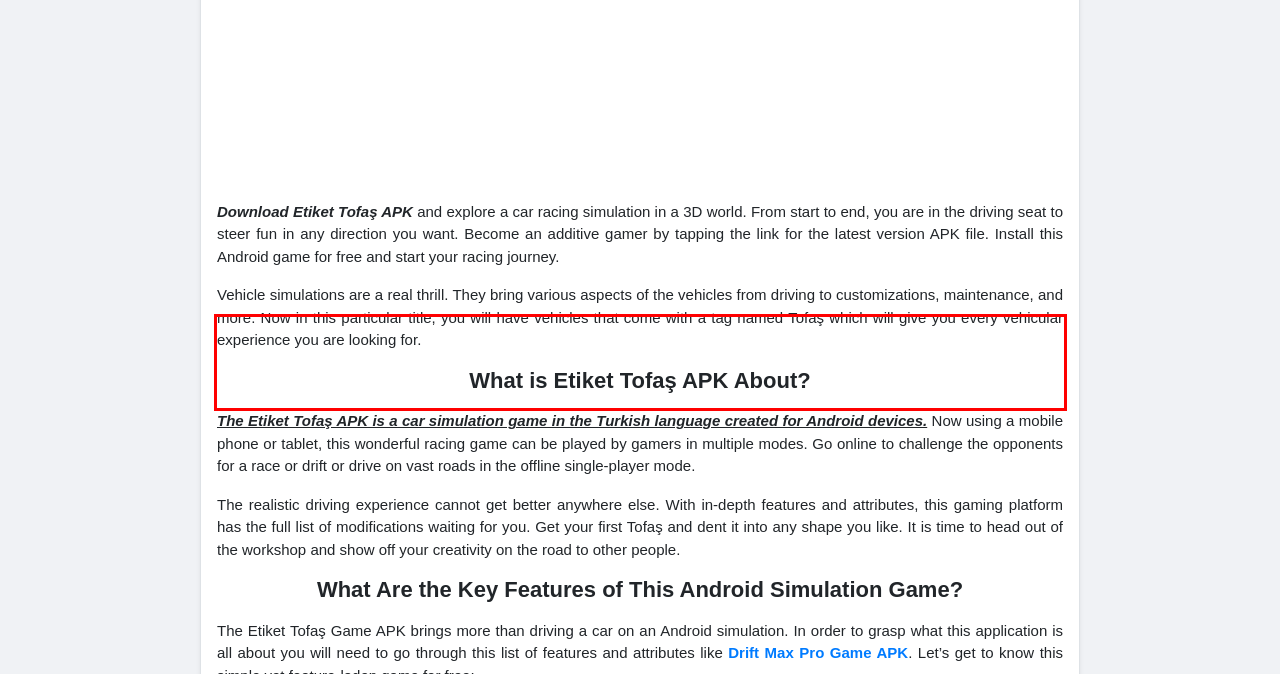View the screenshot of the webpage and identify the UI element surrounded by a red bounding box. Extract the text contained within this red bounding box.

This is one of the main features of Etiket Tofaş APK latest version. Now you can opt for different modes as per your mood. Go for an online challenge by starting races with online players. Or go offline and head to the streets or roads in an open world driving. At the same time drift along the way or participate in the competitions to prove your driving skills. These modifications allow the player to spend more time in making changes and playing the game with different flavors.